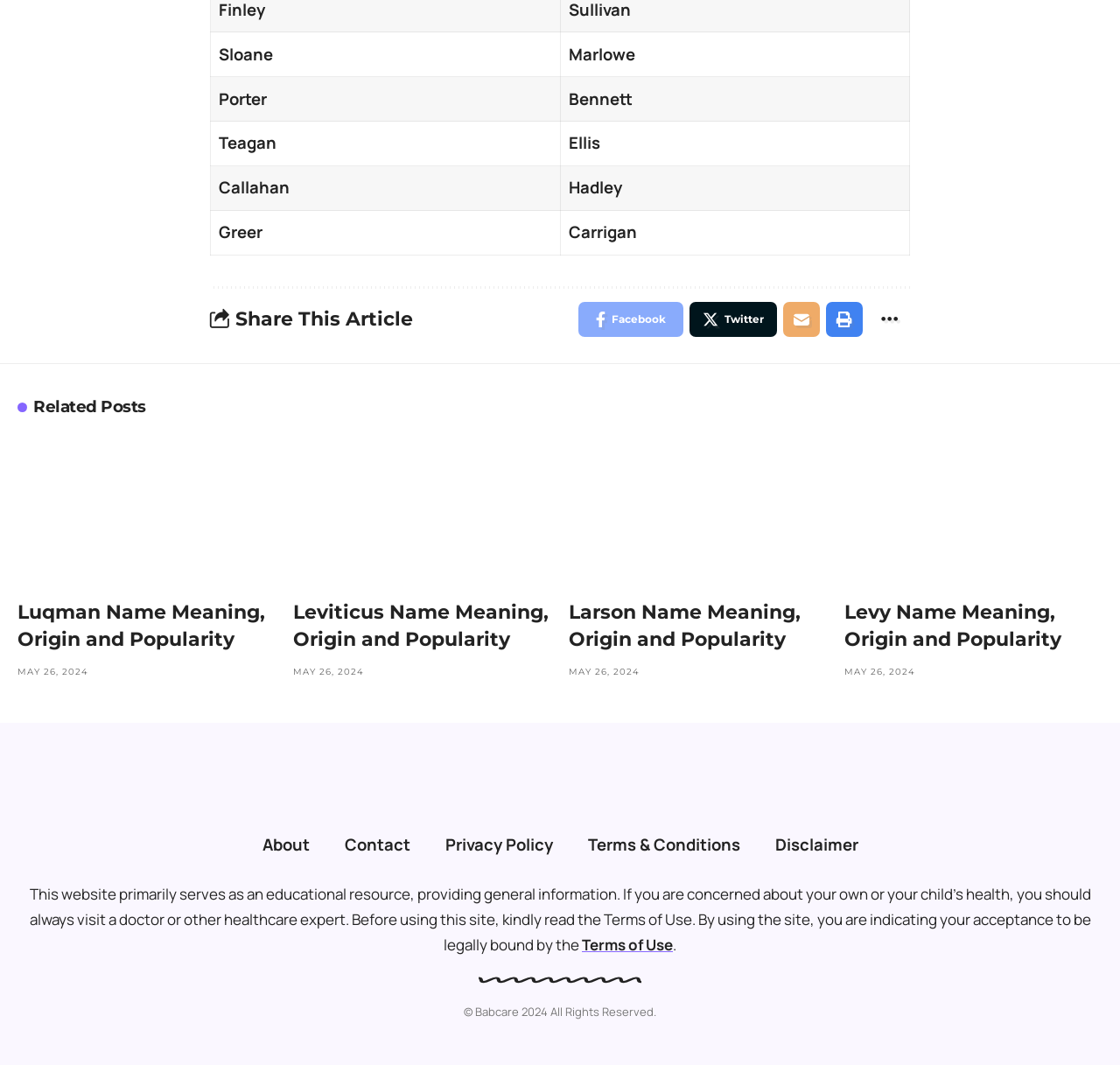Please locate the bounding box coordinates of the element's region that needs to be clicked to follow the instruction: "Share on Facebook". The bounding box coordinates should be provided as four float numbers between 0 and 1, i.e., [left, top, right, bottom].

[0.516, 0.283, 0.61, 0.316]